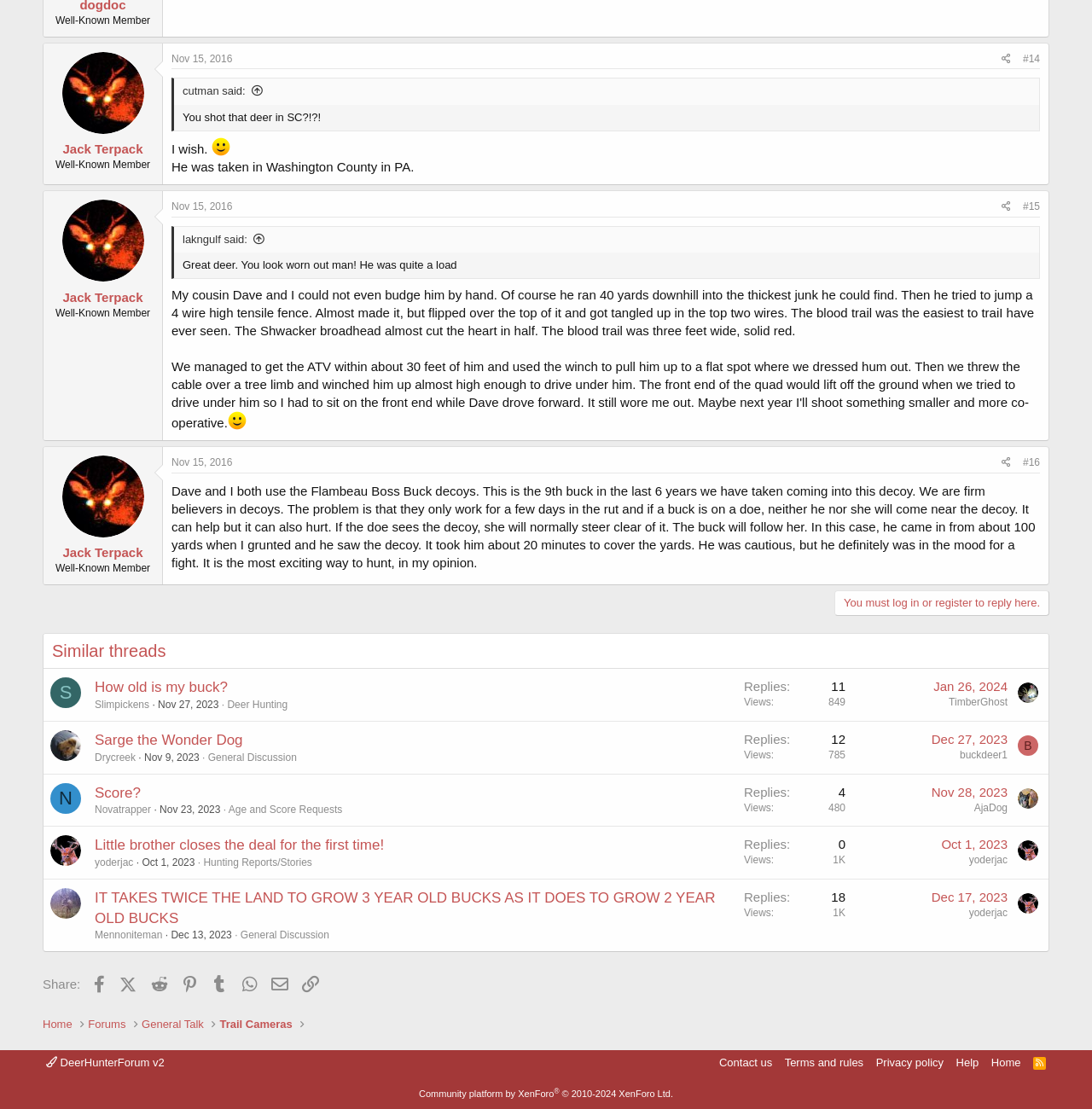What is the date of the last message in the conversation? Using the information from the screenshot, answer with a single word or phrase.

Nov 15, 2016